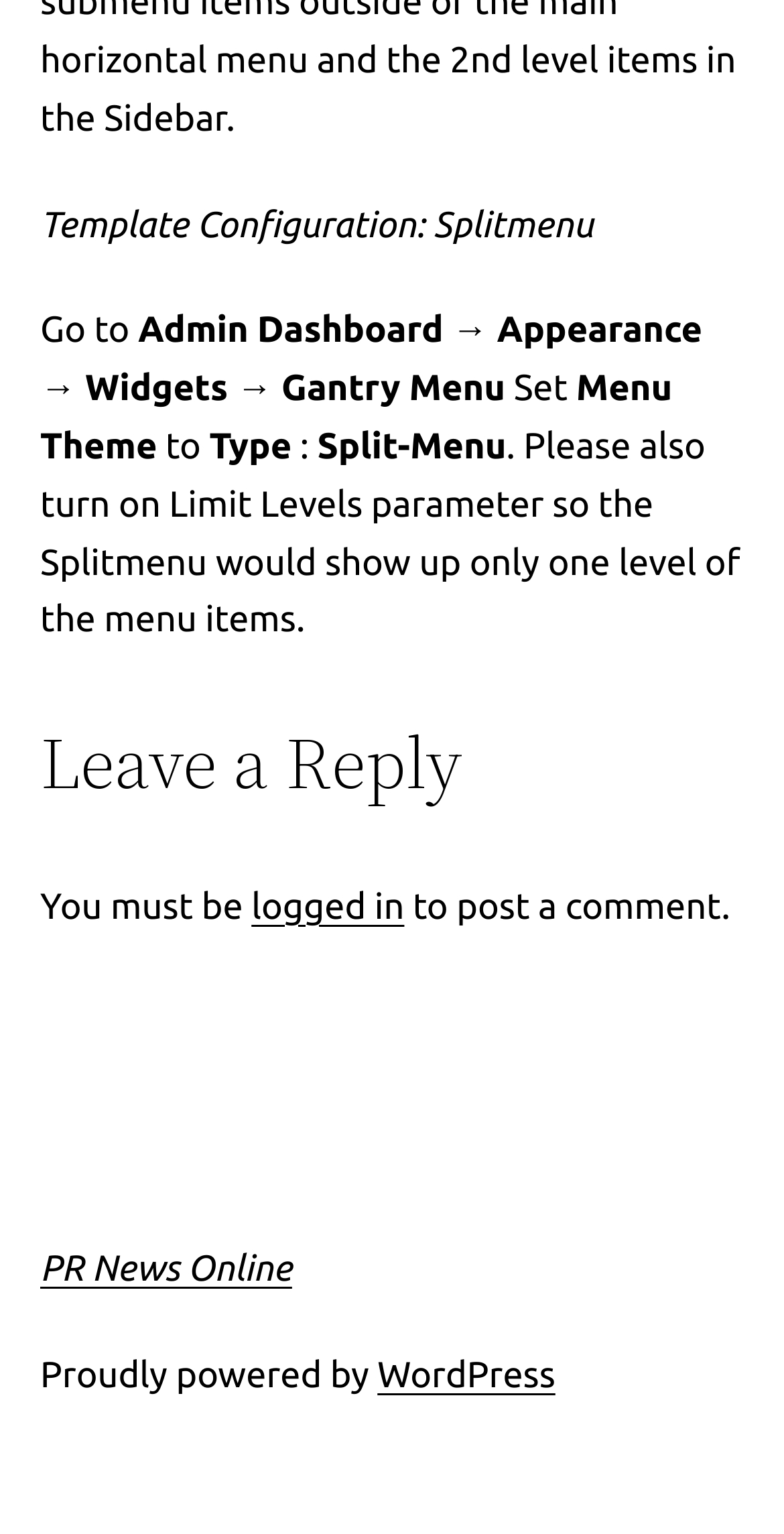Provide the bounding box coordinates, formatted as (top-left x, top-left y, bottom-right x, bottom-right y), with all values being floating point numbers between 0 and 1. Identify the bounding box of the UI element that matches the description: WordPress

[0.481, 0.884, 0.708, 0.91]